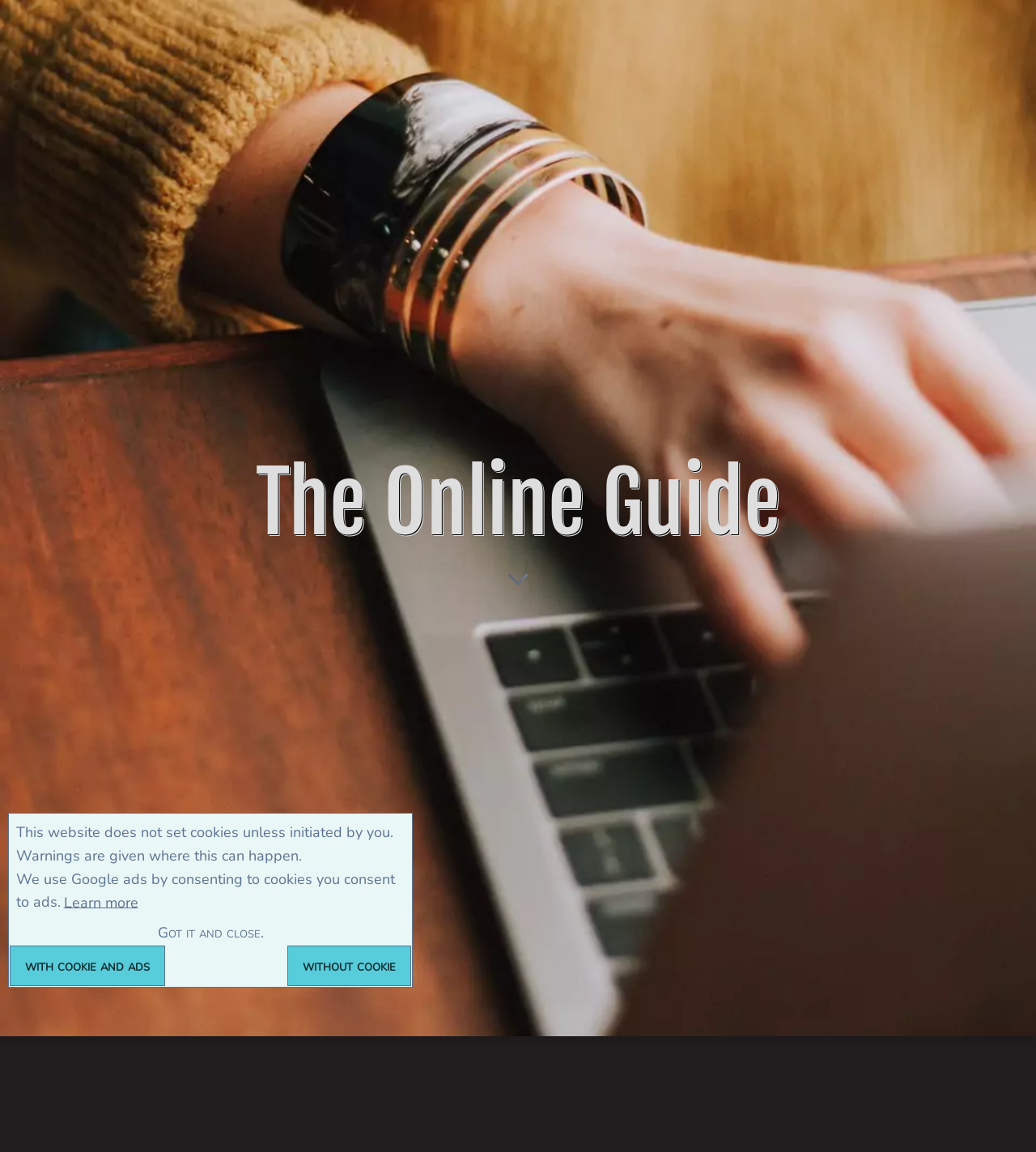What is the topic of the webpage?
Can you provide an in-depth and detailed response to the question?

The webpage is about staying organized, specifically focusing on keeping a time log, which is a technique for managing one's time and increasing productivity.